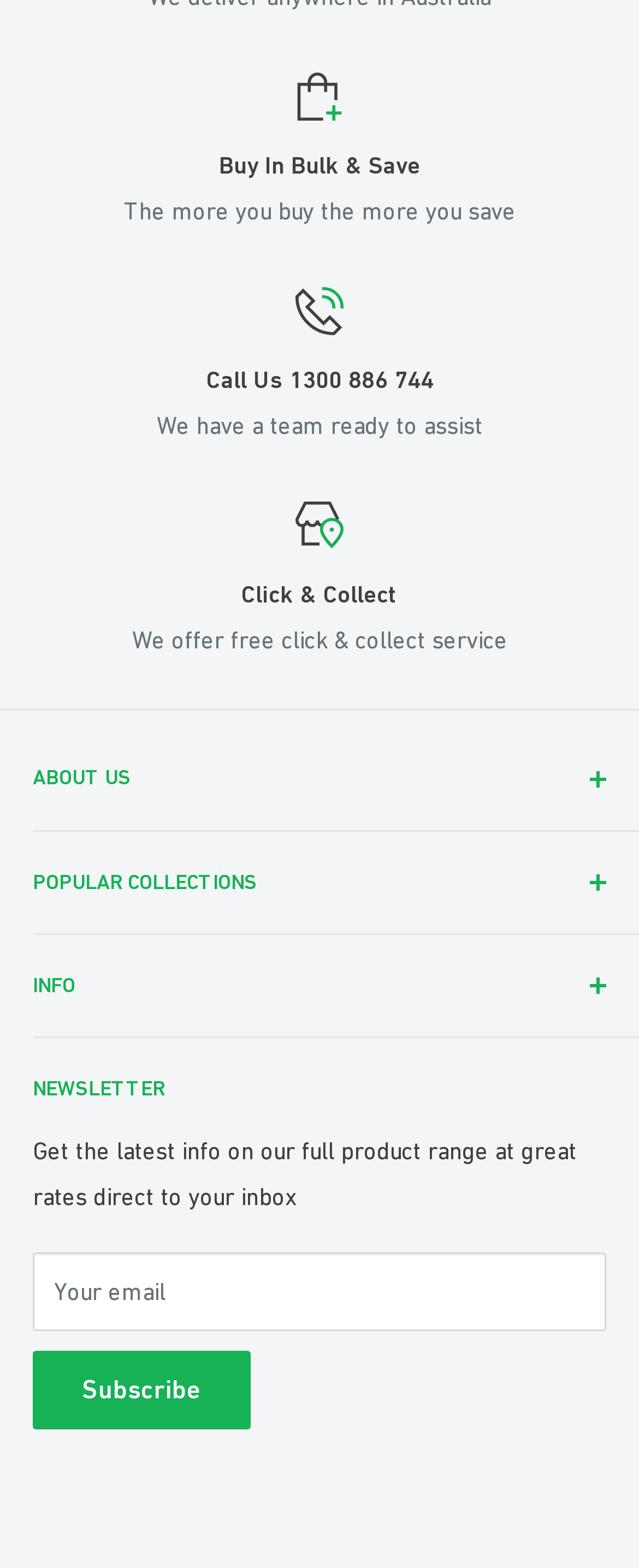Please determine the bounding box coordinates for the element with the description: "About Us".

[0.051, 0.652, 0.897, 0.685]